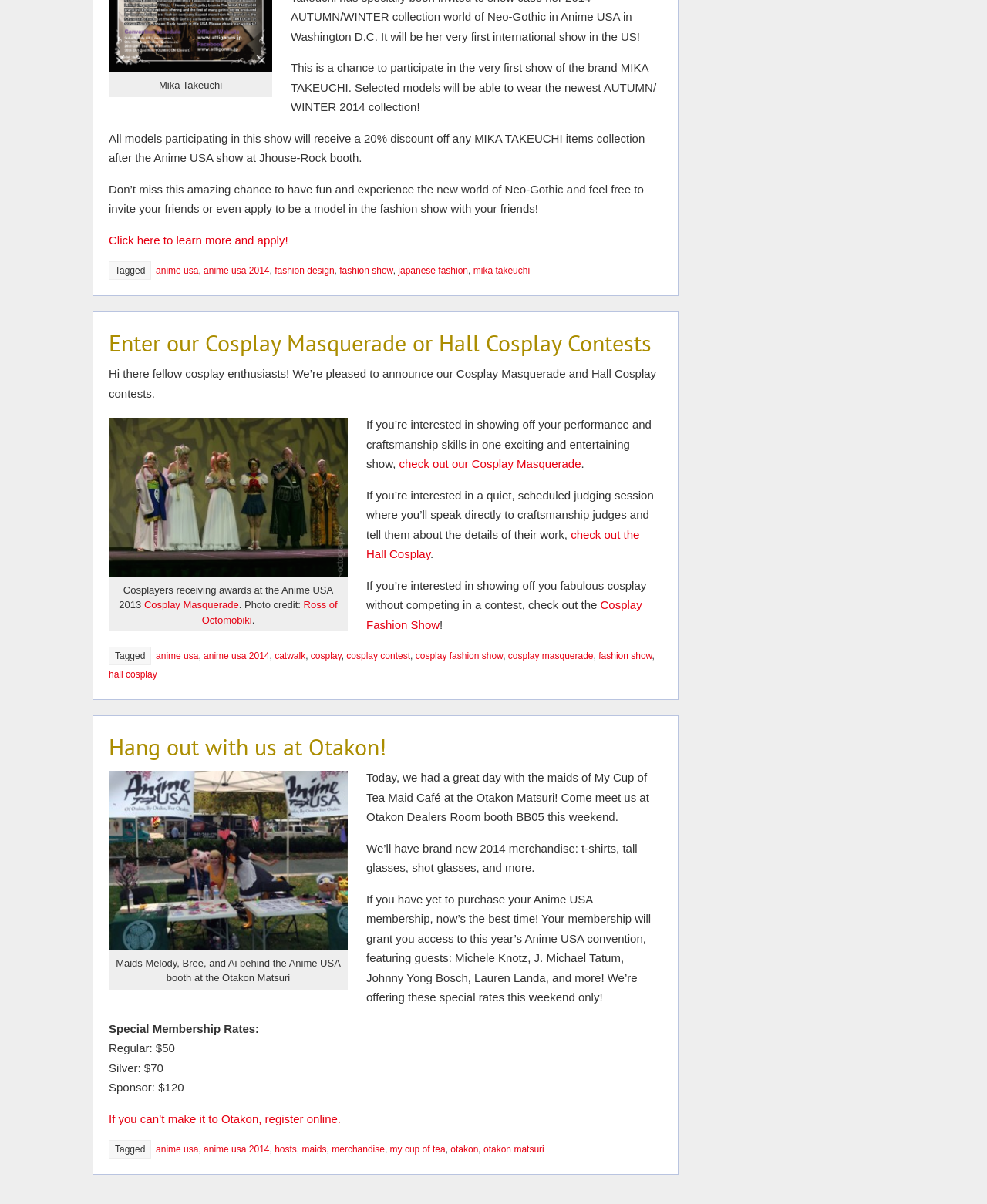Find the bounding box coordinates corresponding to the UI element with the description: "check out the Hall Cosplay". The coordinates should be formatted as [left, top, right, bottom], with values as floats between 0 and 1.

[0.371, 0.438, 0.648, 0.466]